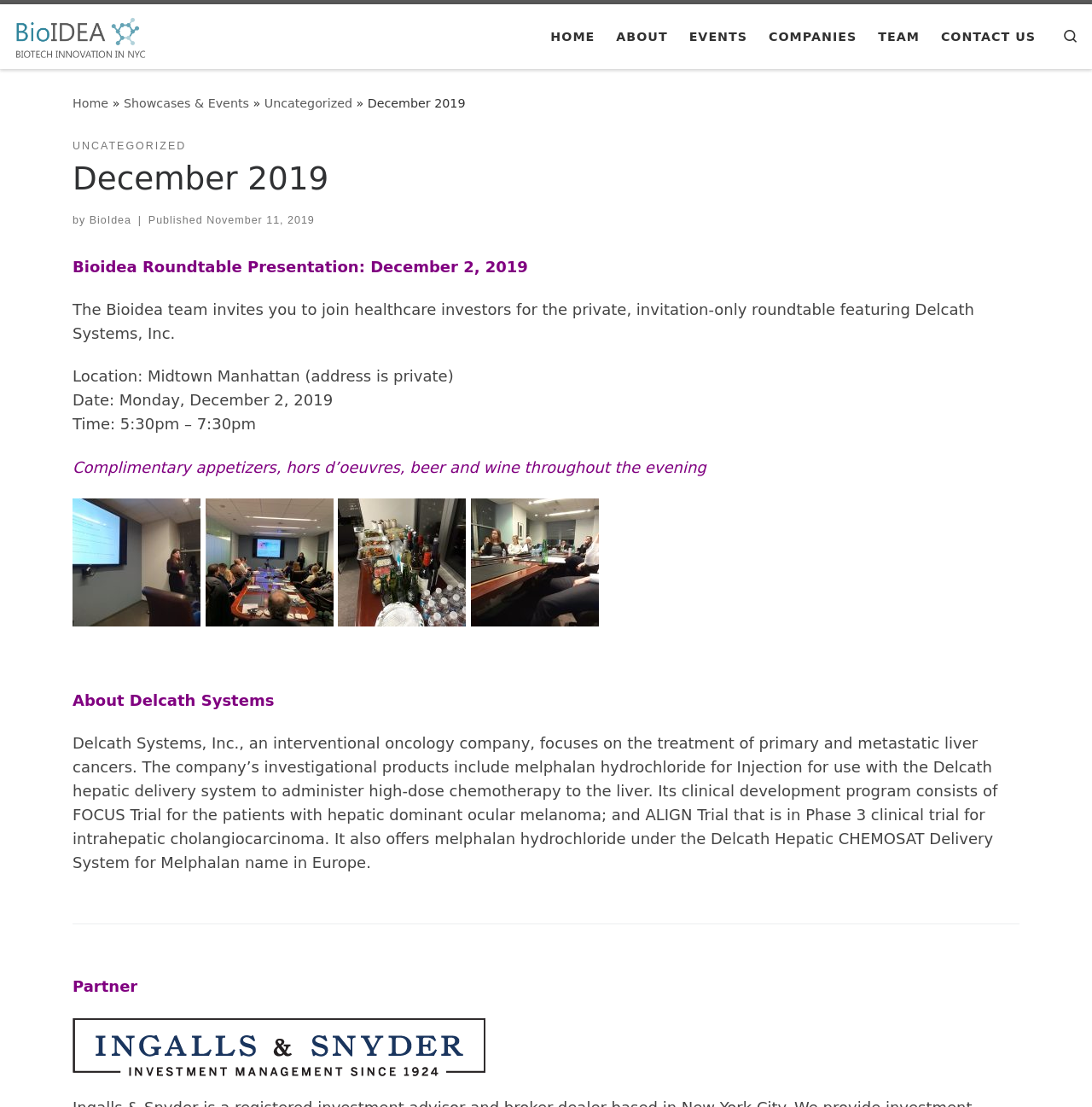Using the elements shown in the image, answer the question comprehensively: What is the name of the company?

The name of the company can be found in the top-left corner of the webpage, where it says 'Bioidea Group |'.